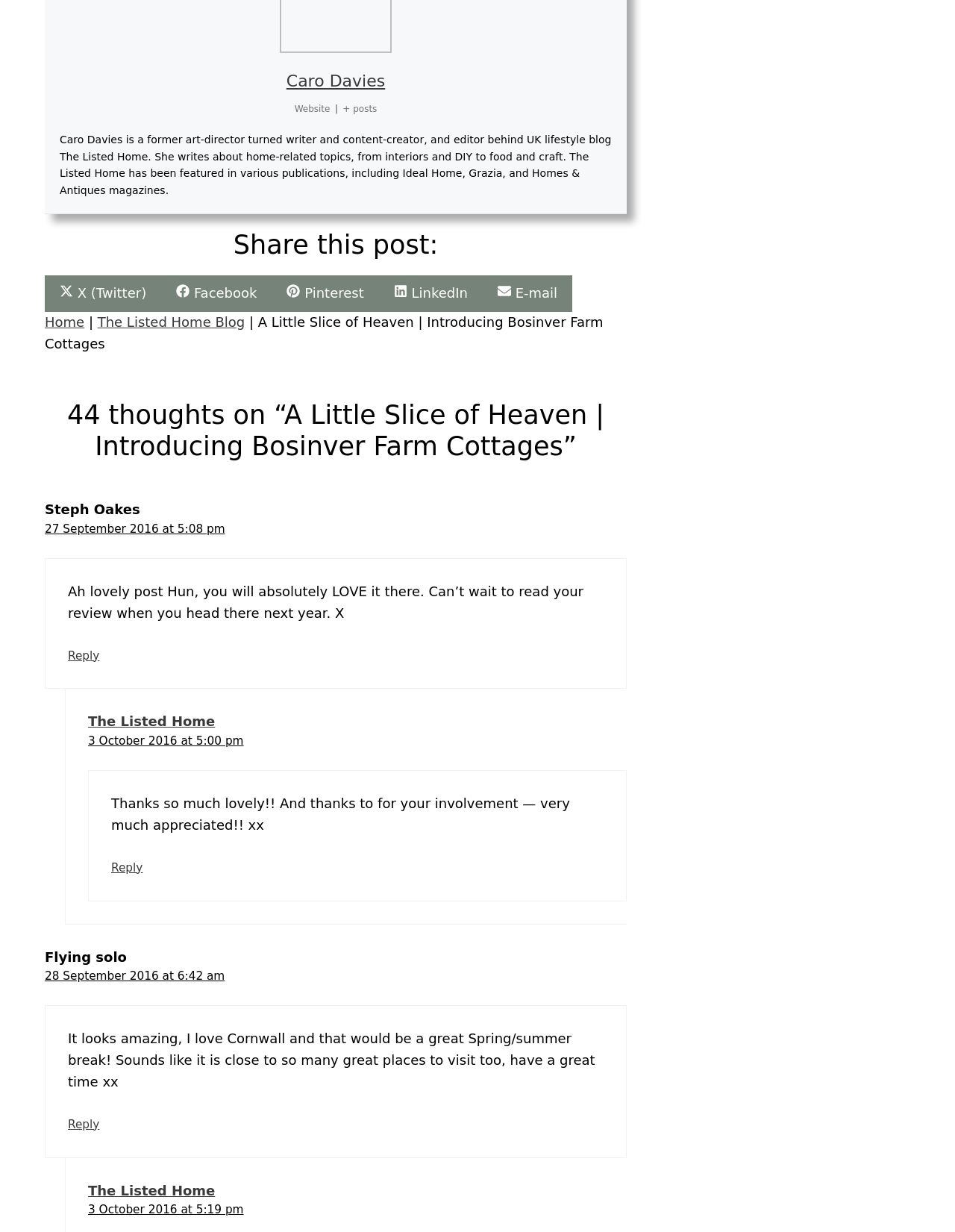Find and specify the bounding box coordinates that correspond to the clickable region for the instruction: "Reply to Steph Oakes' comment".

[0.071, 0.527, 0.104, 0.538]